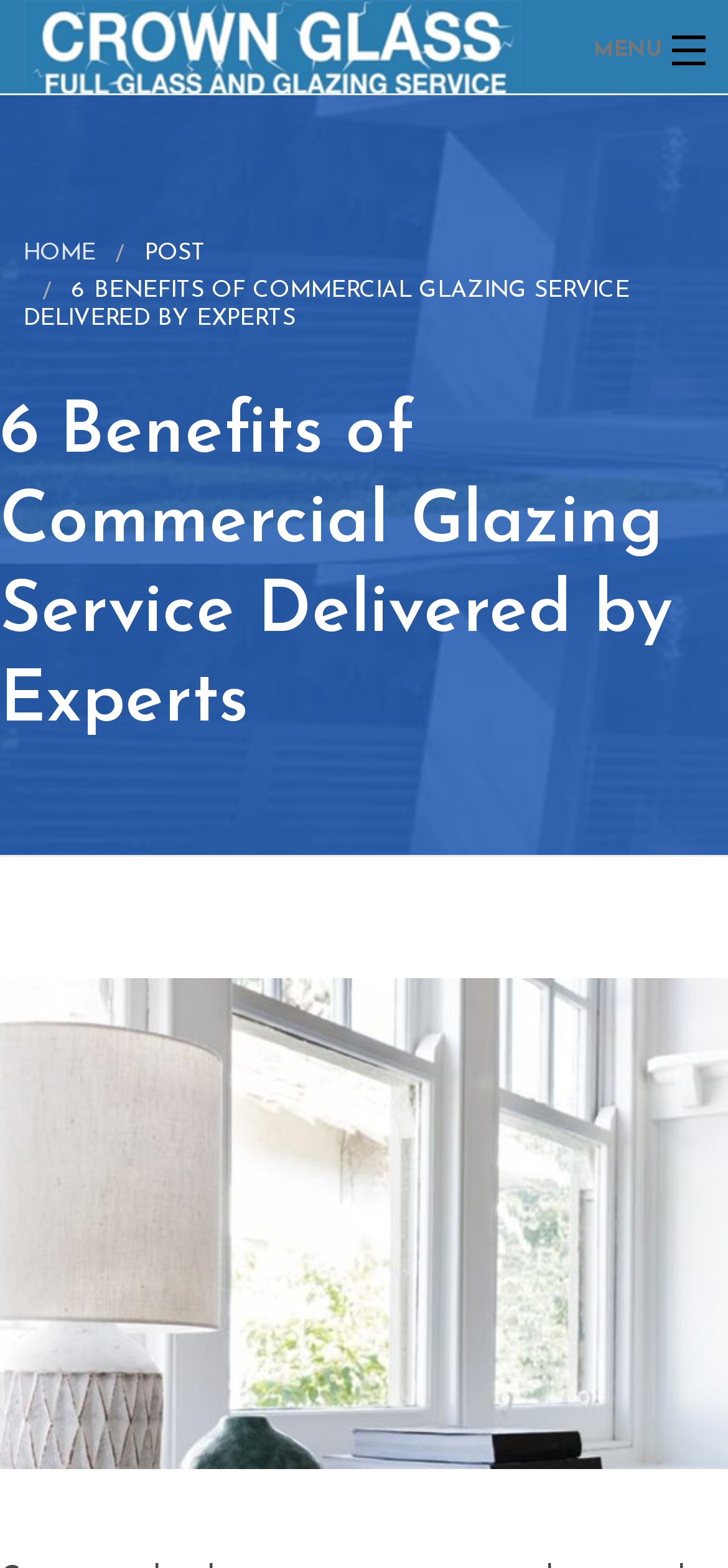Please provide a comprehensive response to the question below by analyzing the image: 
How many navigation links are there?

The navigation links can be found in the top section of the webpage. There are 11 links, including 'Glass & Glazing', 'Mirrors', 'Picture Framing', 'Splash Backs', 'Sealed Units', 'Framed Mirrors', 'Location', 'Blogs', 'Contact', 'HOME', and 'MENU'.